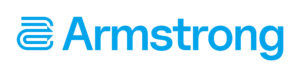Give a one-word or short phrase answer to this question: 
What is the name of the brand that the logo represents?

Armstrong